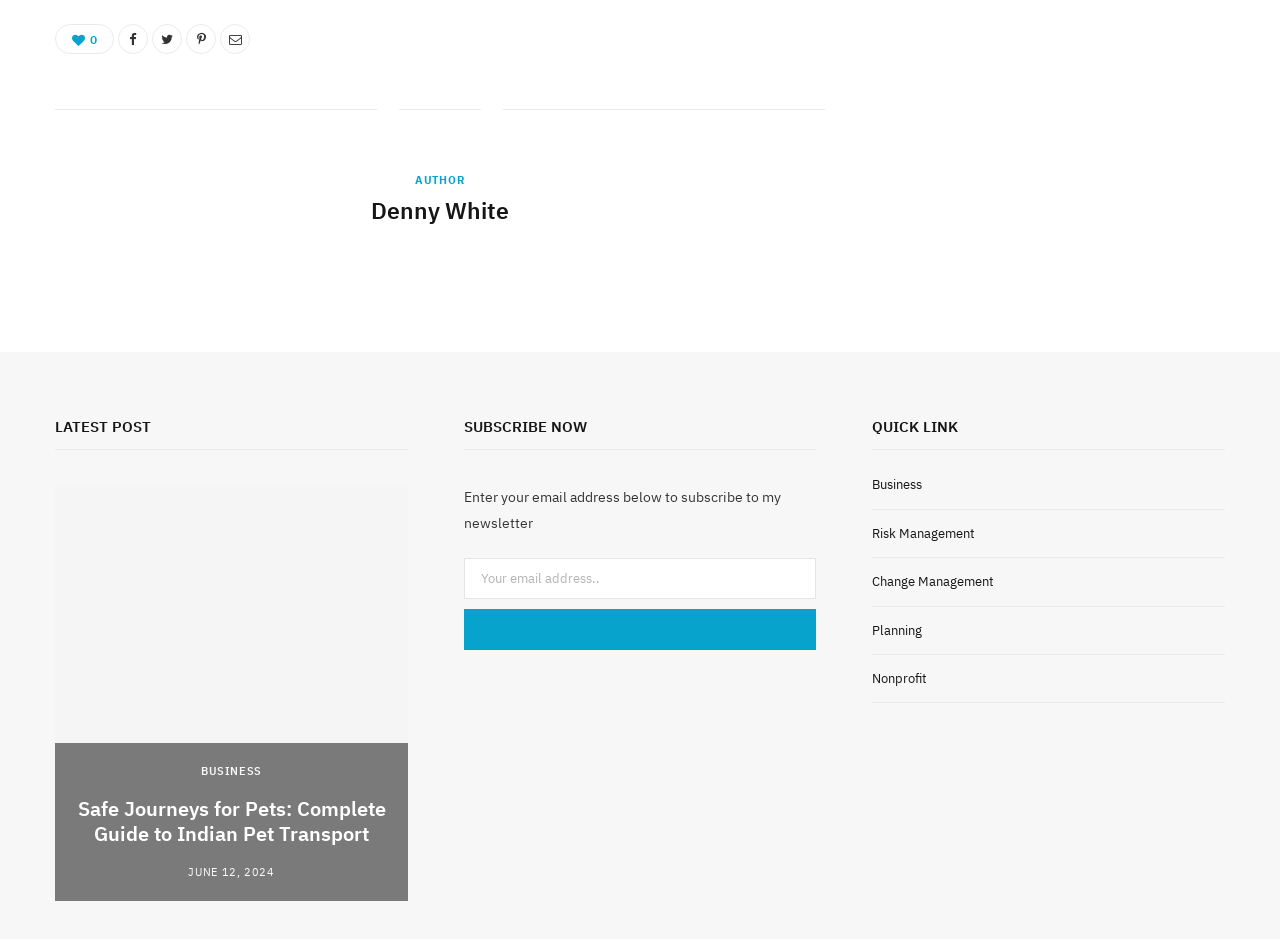Can you provide the bounding box coordinates for the element that should be clicked to implement the instruction: "Enter email address to subscribe"?

[0.362, 0.594, 0.638, 0.638]